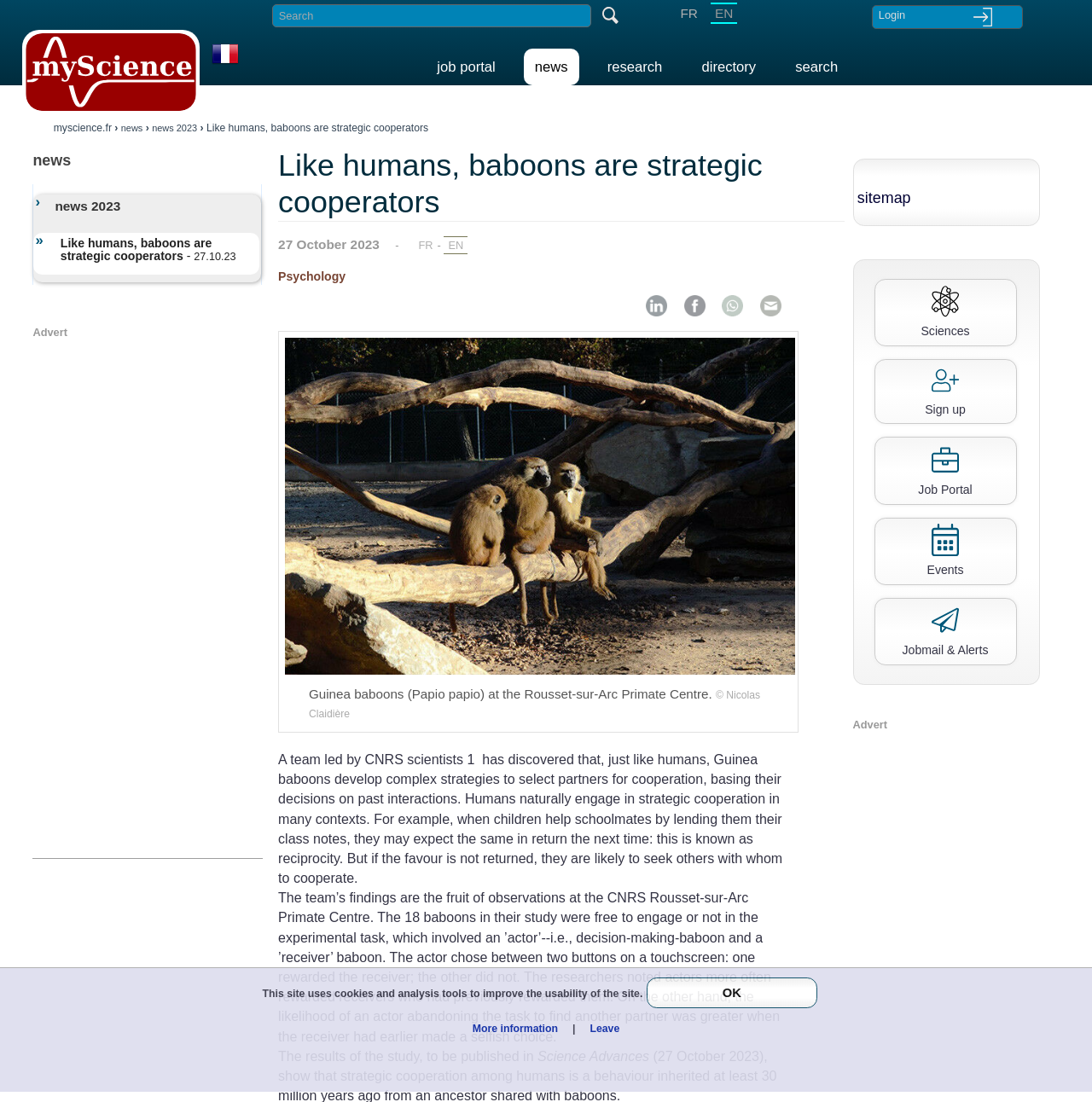Using floating point numbers between 0 and 1, provide the bounding box coordinates in the format (top-left x, top-left y, bottom-right x, bottom-right y). Locate the UI element described here: Jobmail & Alerts

[0.8, 0.542, 0.931, 0.604]